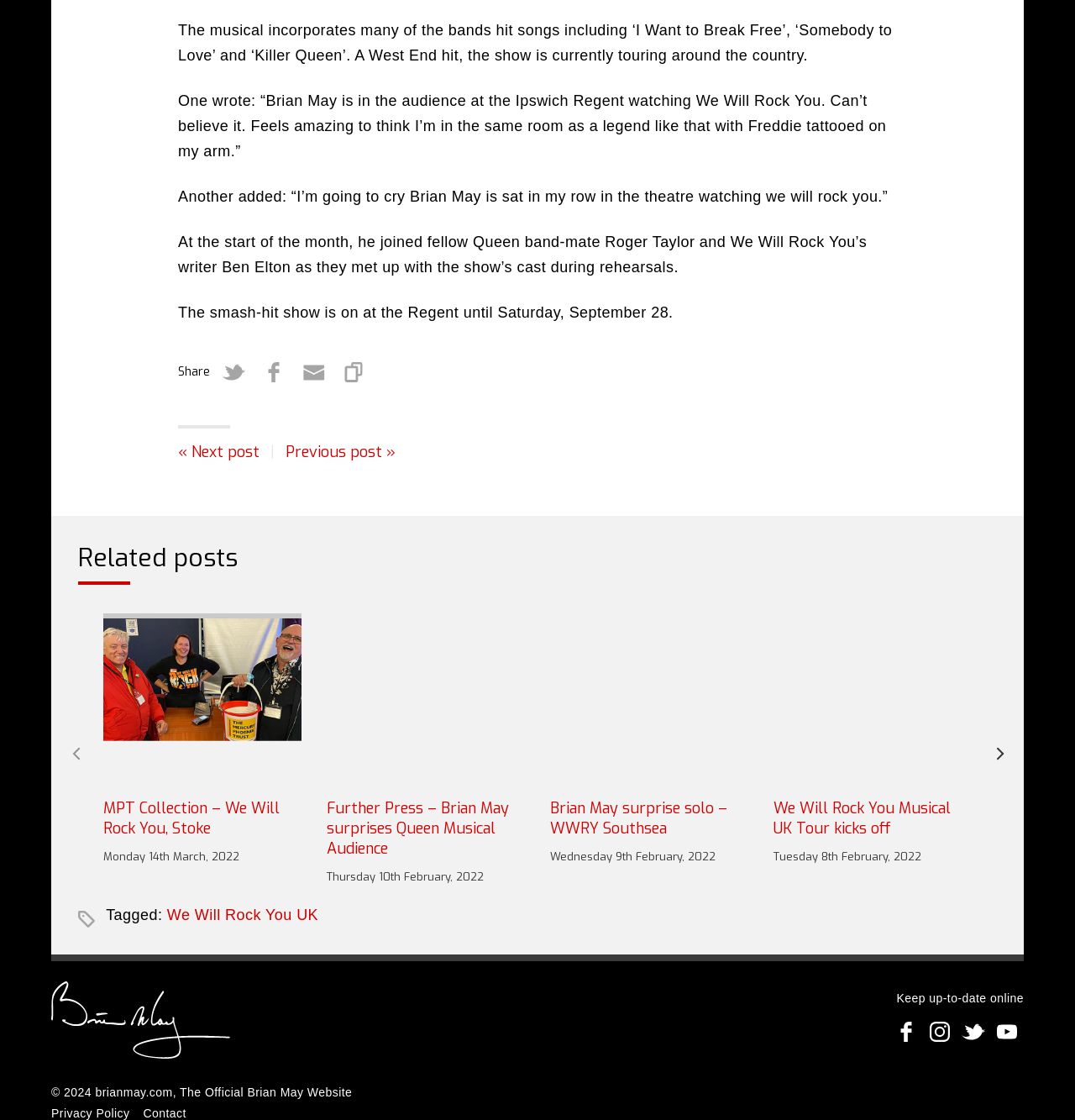Extract the bounding box coordinates of the UI element described by: "We Will Rock You UK". The coordinates should include four float numbers ranging from 0 to 1, e.g., [left, top, right, bottom].

[0.155, 0.81, 0.296, 0.825]